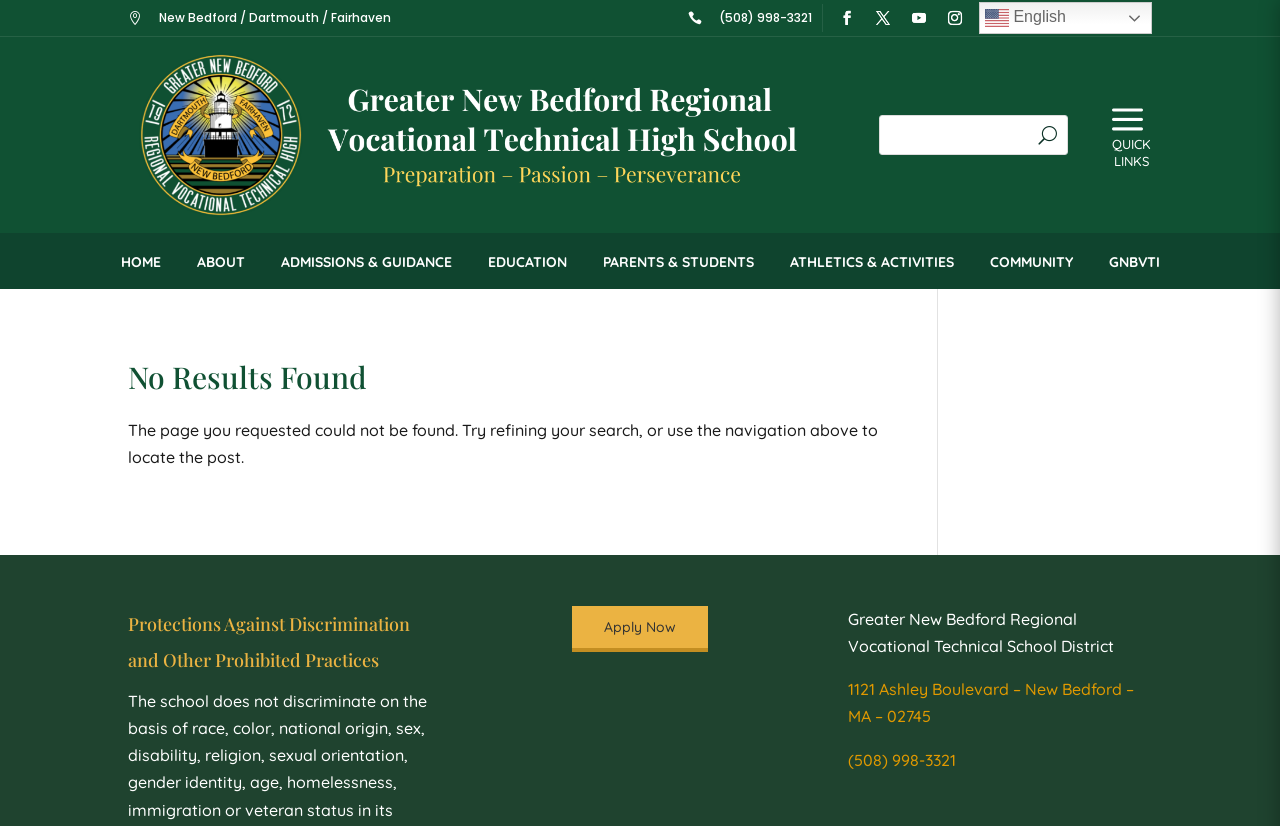Please determine the headline of the webpage and provide its content.

No Results Found